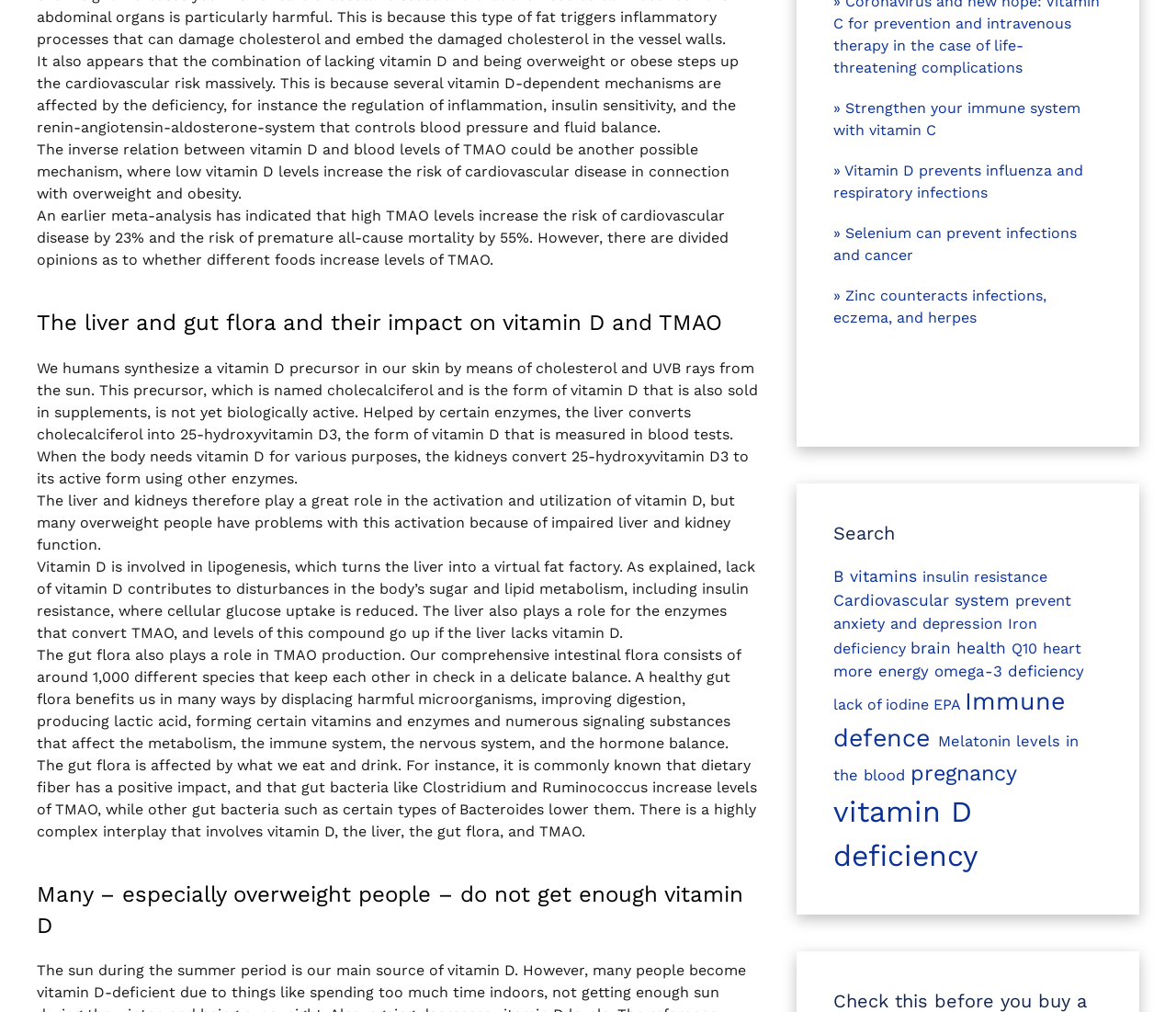Could you indicate the bounding box coordinates of the region to click in order to complete this instruction: "Read about the cardiovascular system".

[0.708, 0.584, 0.863, 0.603]